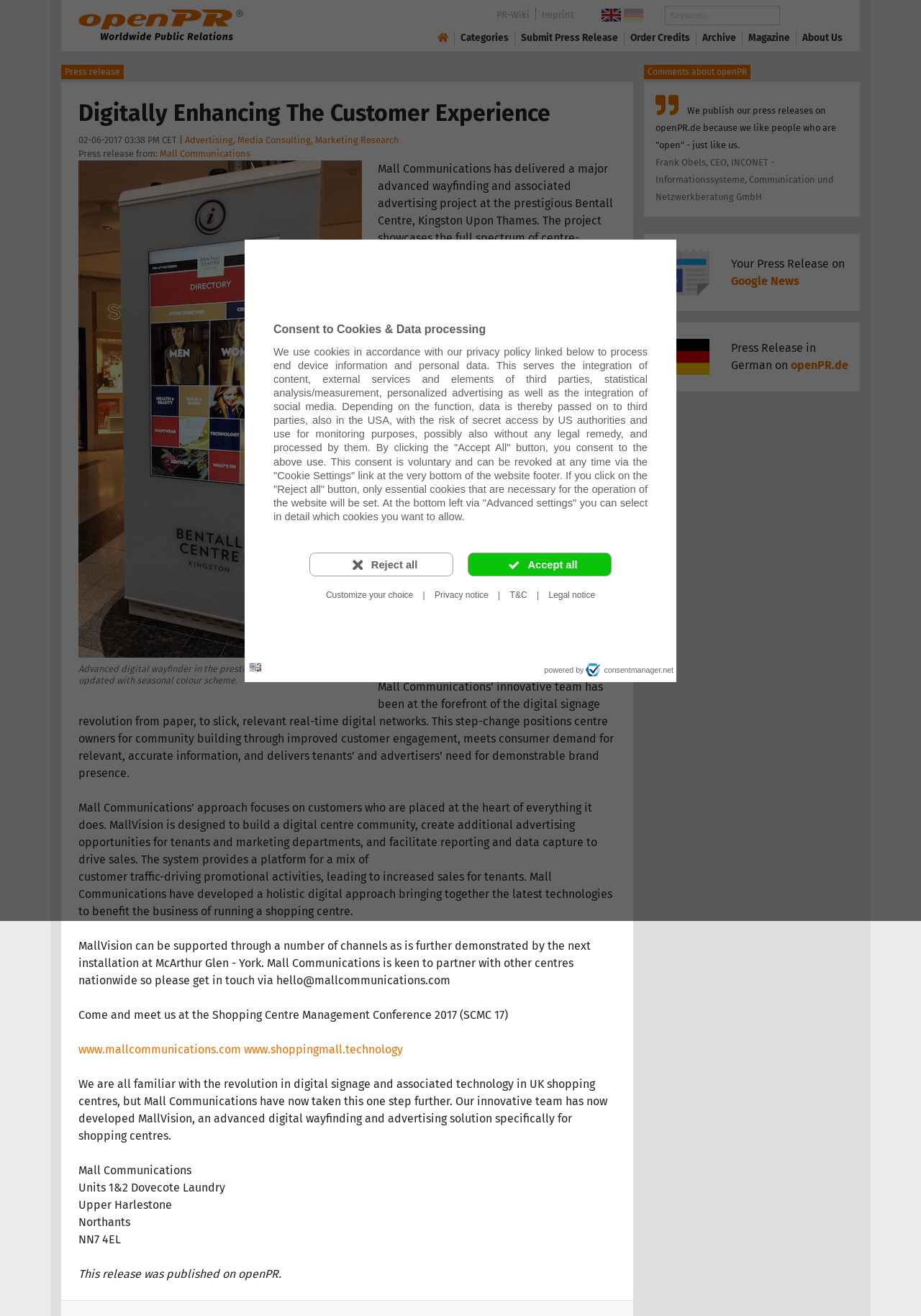Please specify the bounding box coordinates of the element that should be clicked to execute the given instruction: 'View the 'Archive''. Ensure the coordinates are four float numbers between 0 and 1, expressed as [left, top, right, bottom].

[0.762, 0.023, 0.799, 0.035]